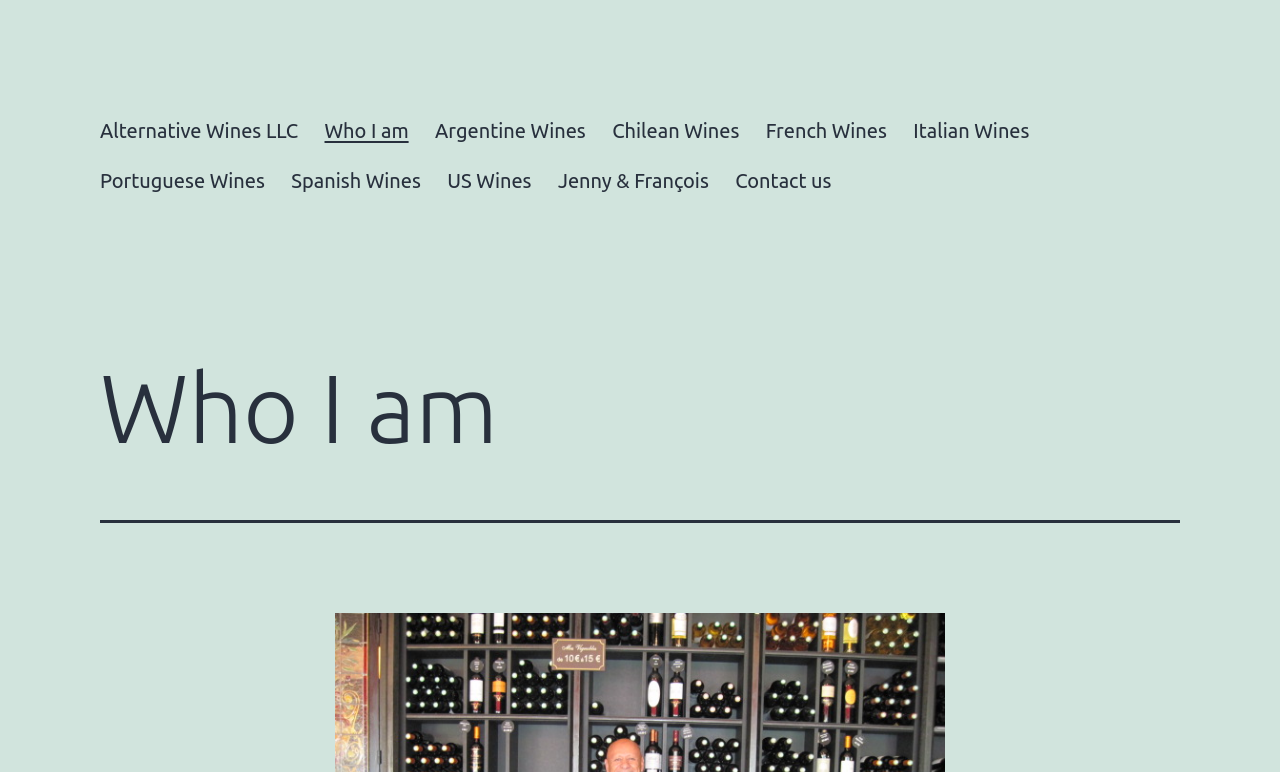Provide a comprehensive caption for the webpage.

The webpage is about the author's personal introduction, titled "Who I am". At the top of the page, there is a primary navigation menu with 11 links, including "Alternative Wines LLC", "Who I am", "Argentine Wines", "Chilean Wines", "French Wines", "Italian Wines", "Portuguese Wines", "Spanish Wines", "US Wines", "Jenny & François", and "Contact us". These links are arranged horizontally, with "Alternative Wines LLC" on the left and "Contact us" on the right.

Below the navigation menu, there is a header section with a heading that also reads "Who I am". This heading is centered and takes up most of the page width.